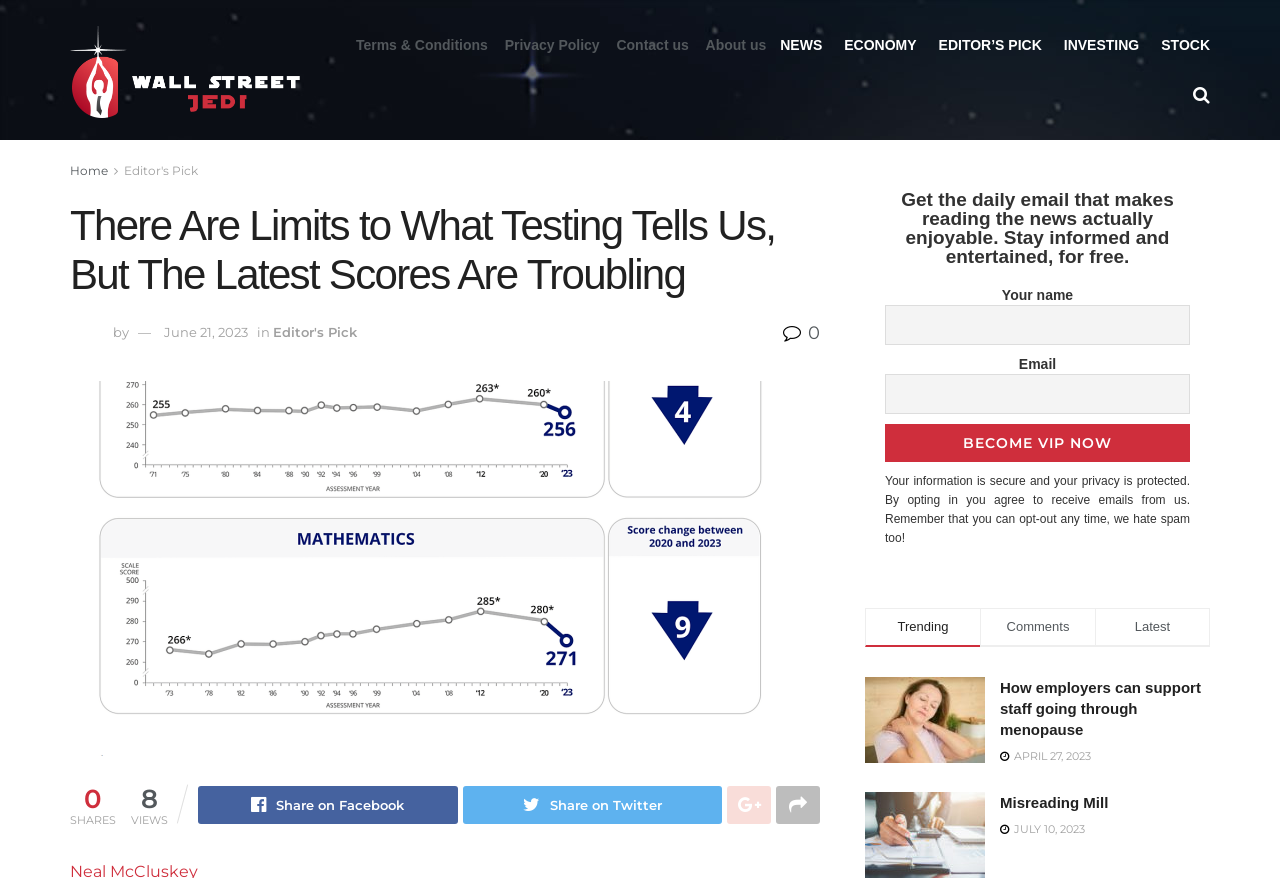Please find the bounding box coordinates of the element that needs to be clicked to perform the following instruction: "Click on the 'Wall Street Jedi' link". The bounding box coordinates should be four float numbers between 0 and 1, represented as [left, top, right, bottom].

[0.055, 0.025, 0.237, 0.134]